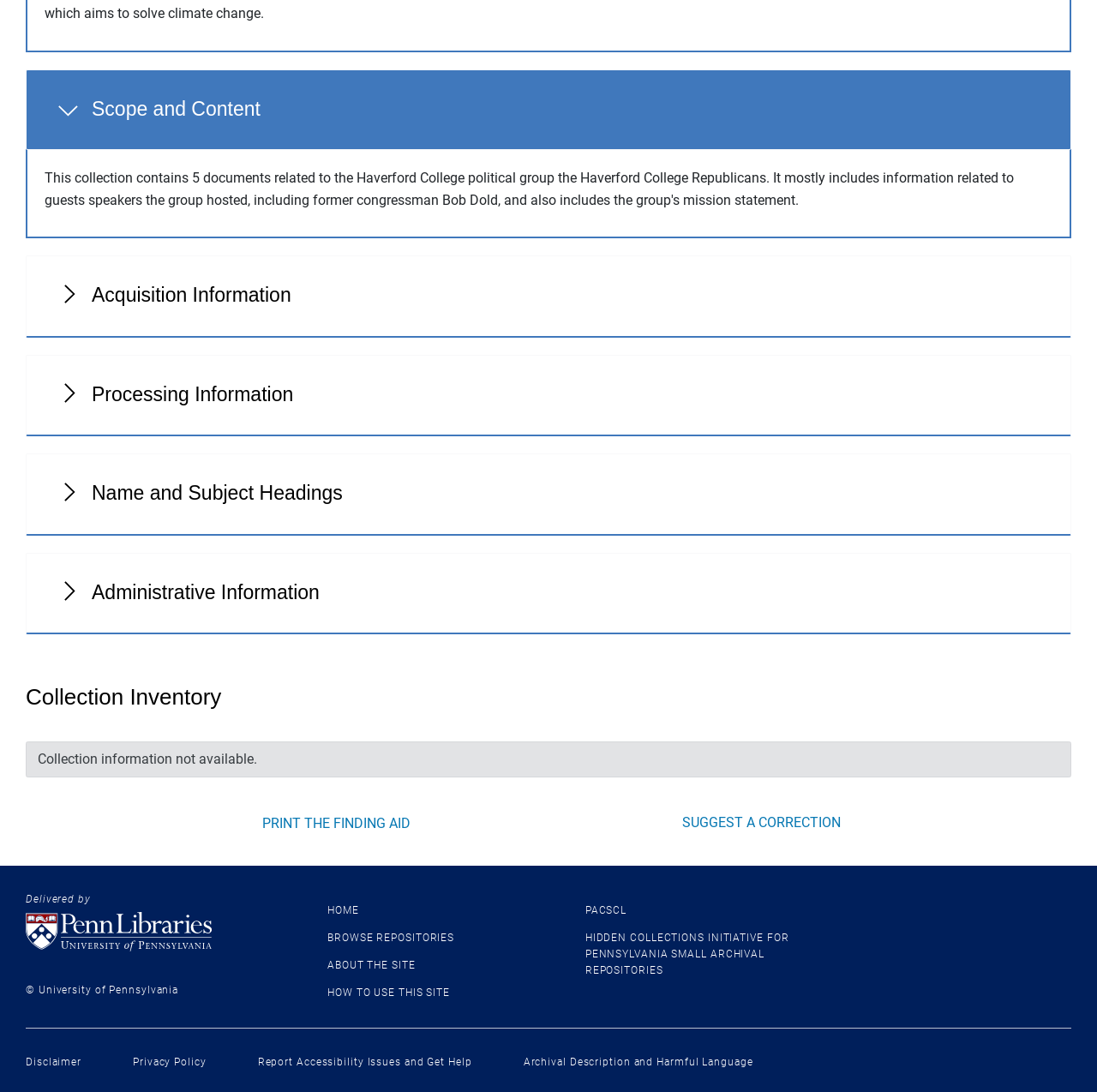Can you determine the bounding box coordinates of the area that needs to be clicked to fulfill the following instruction: "Expand Scope and Content"?

[0.023, 0.063, 0.977, 0.138]